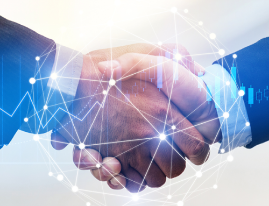What is the theme of the image?
Please provide a single word or phrase based on the screenshot.

Supplier accountability